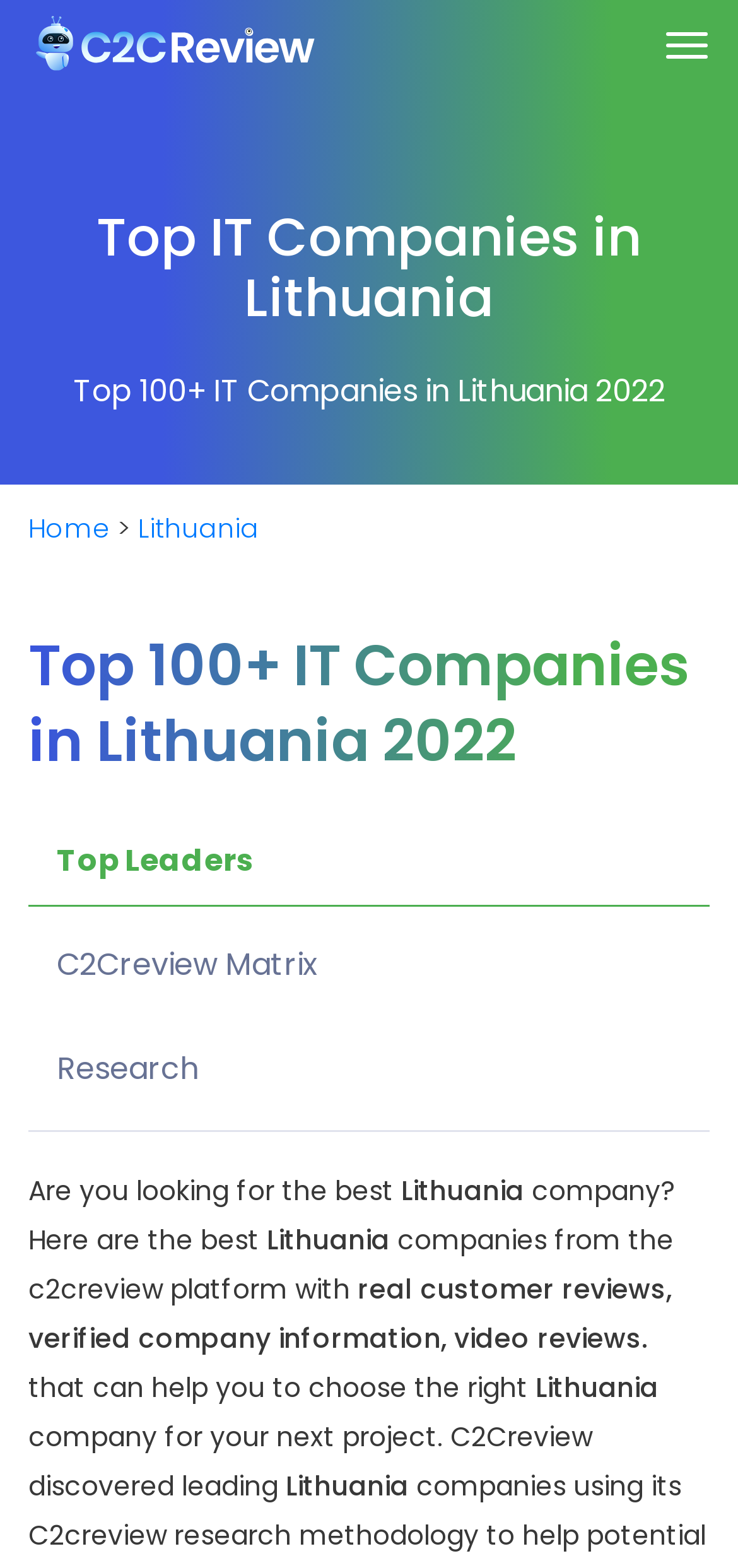How many links are in the navigation bar?
Please give a detailed and thorough answer to the question, covering all relevant points.

The navigation bar has four links, which are 'Home', 'Lithuania', 'Top Leaders', and 'C2Creview Matrix', and they are located at the top of the webpage with bounding box coordinates of [0.038, 0.325, 0.149, 0.349], [0.187, 0.325, 0.351, 0.349], [0.038, 0.522, 0.962, 0.576], and [0.038, 0.588, 0.642, 0.642] respectively.